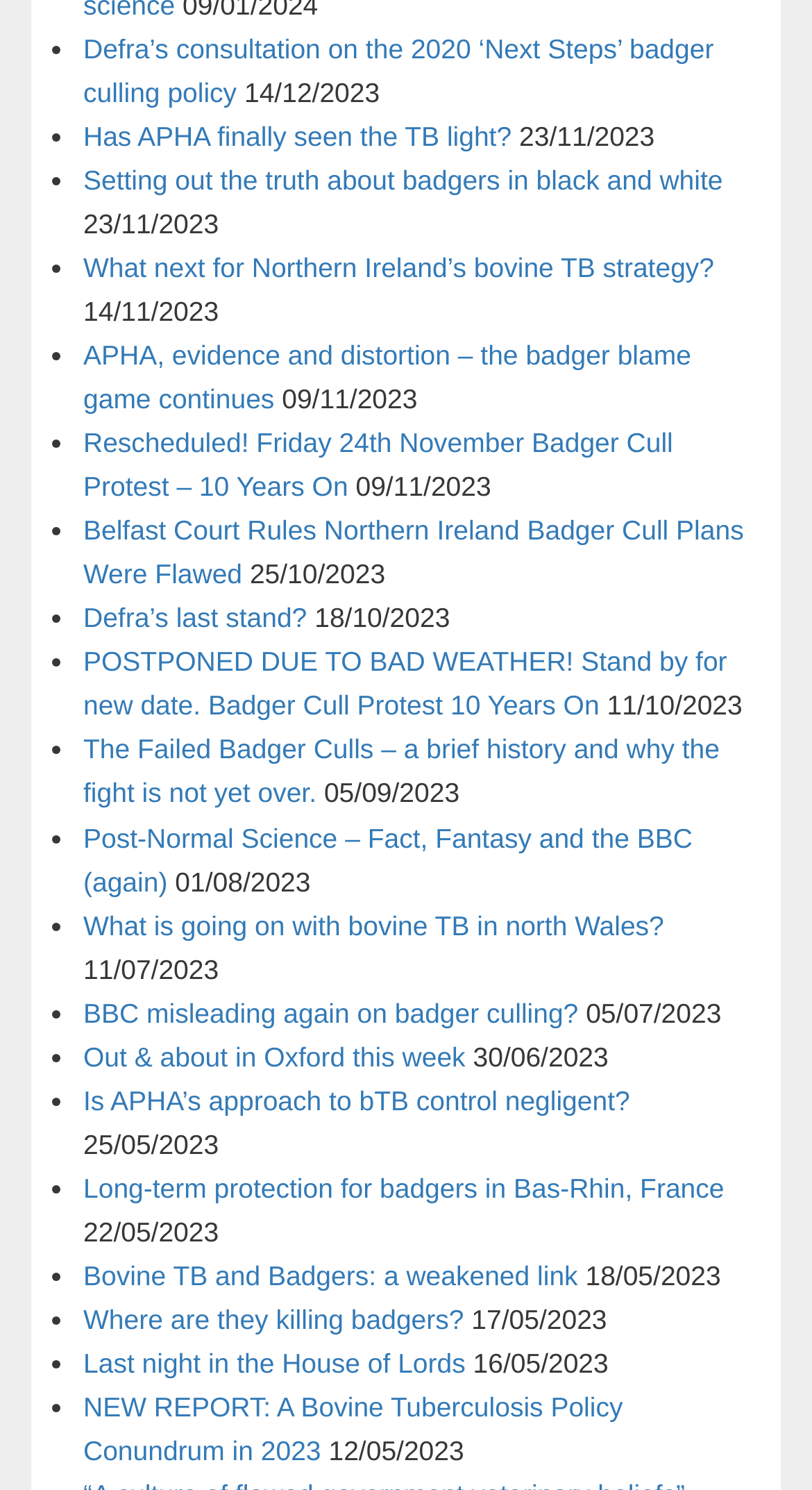Please specify the bounding box coordinates for the clickable region that will help you carry out the instruction: "View the post dated '14/12/2023'".

[0.301, 0.051, 0.468, 0.072]